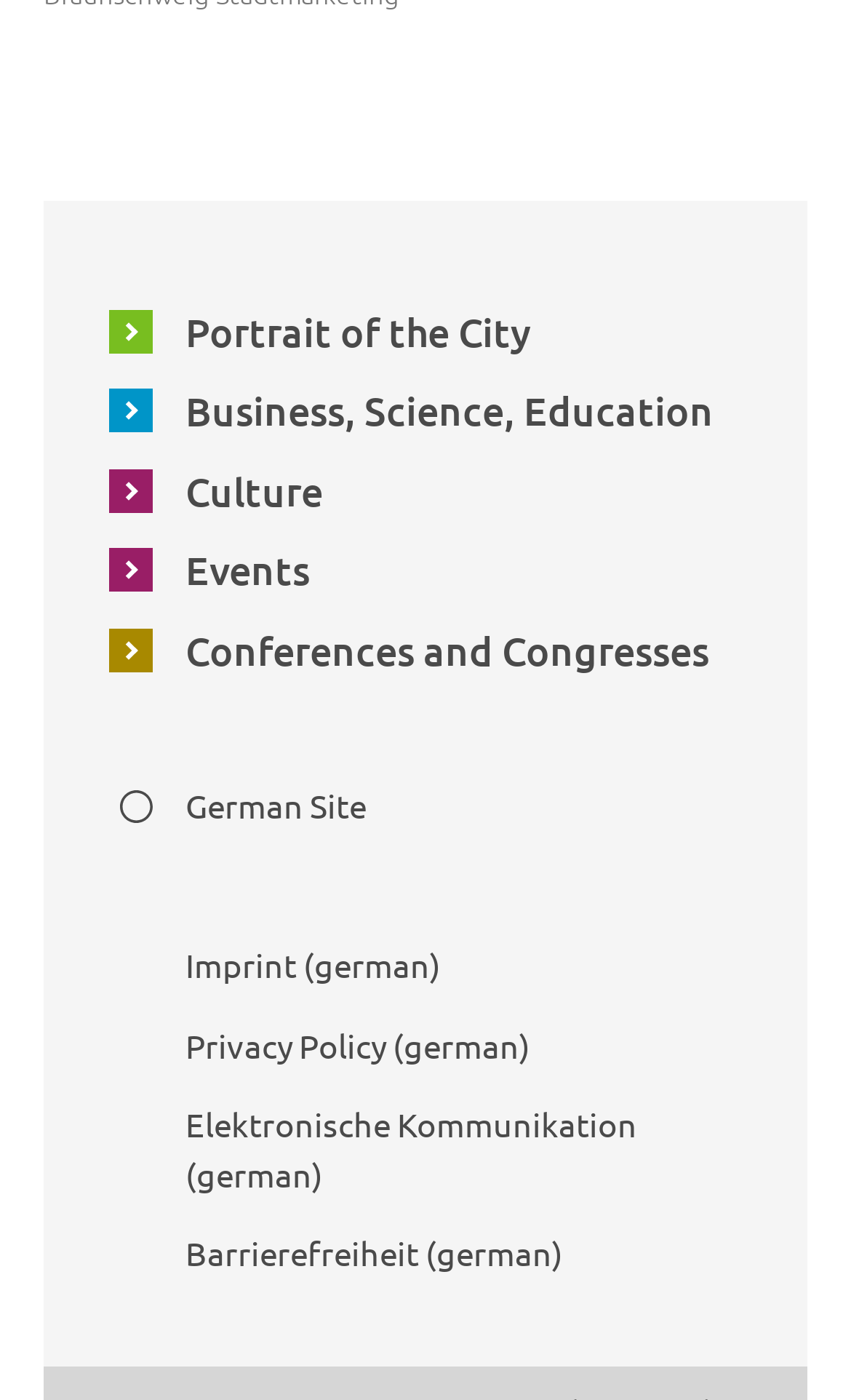What is the language of the 'German Site' link?
Provide an in-depth answer to the question, covering all aspects.

The link 'German Site' is likely to be a link to a version of the website in German language, as indicated by its name. This is further supported by the fact that other links like 'Imprint (german)' and 'Privacy Policy (german)' also have '(german)' in their names, suggesting that they are related to the German version of the website.